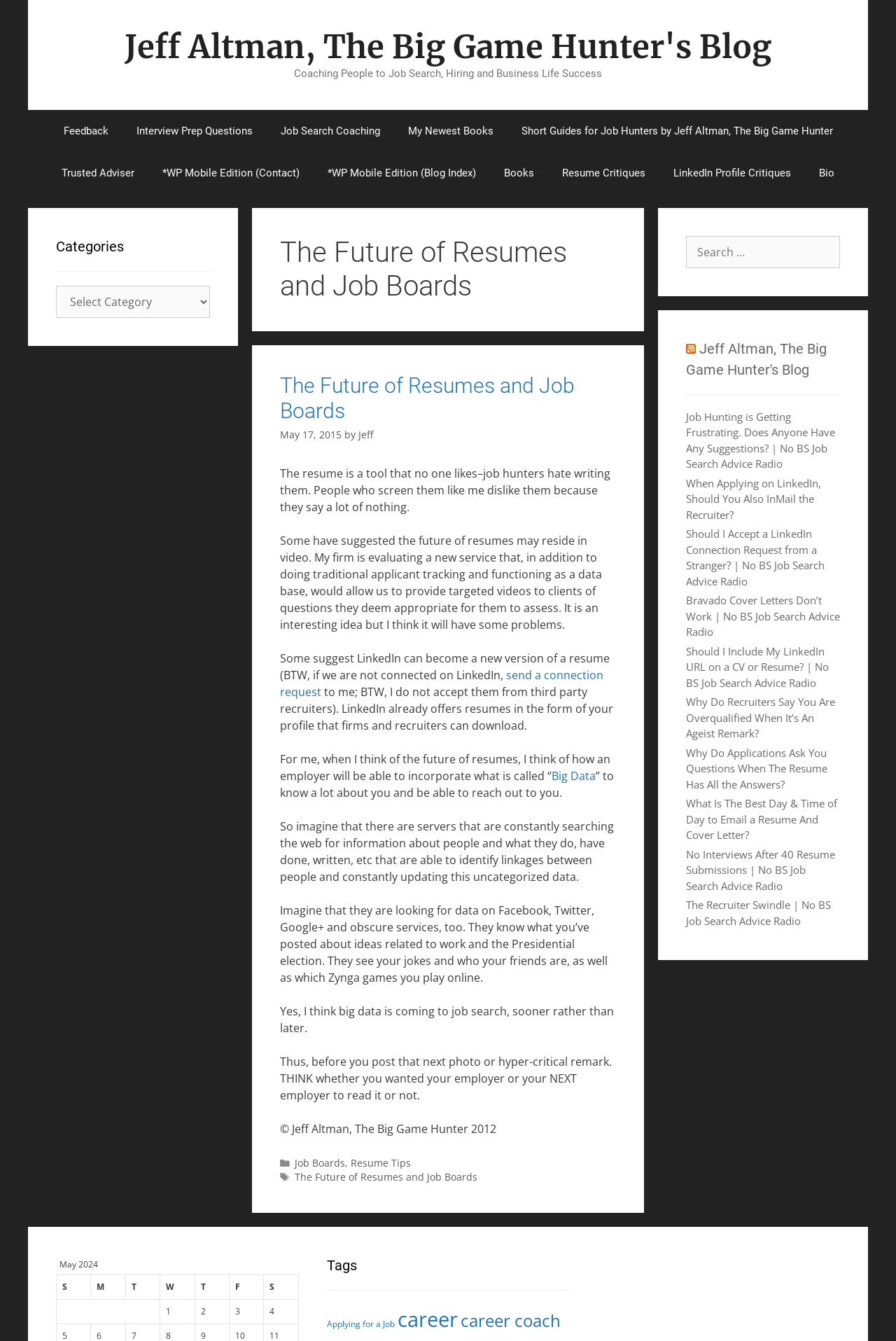Bounding box coordinates are specified in the format (top-left x, top-left y, bottom-right x, bottom-right y). All values are floating point numbers bounded between 0 and 1. Please provide the bounding box coordinate of the region this sentence describes: *WP Mobile Edition (Contact)

[0.166, 0.113, 0.35, 0.144]